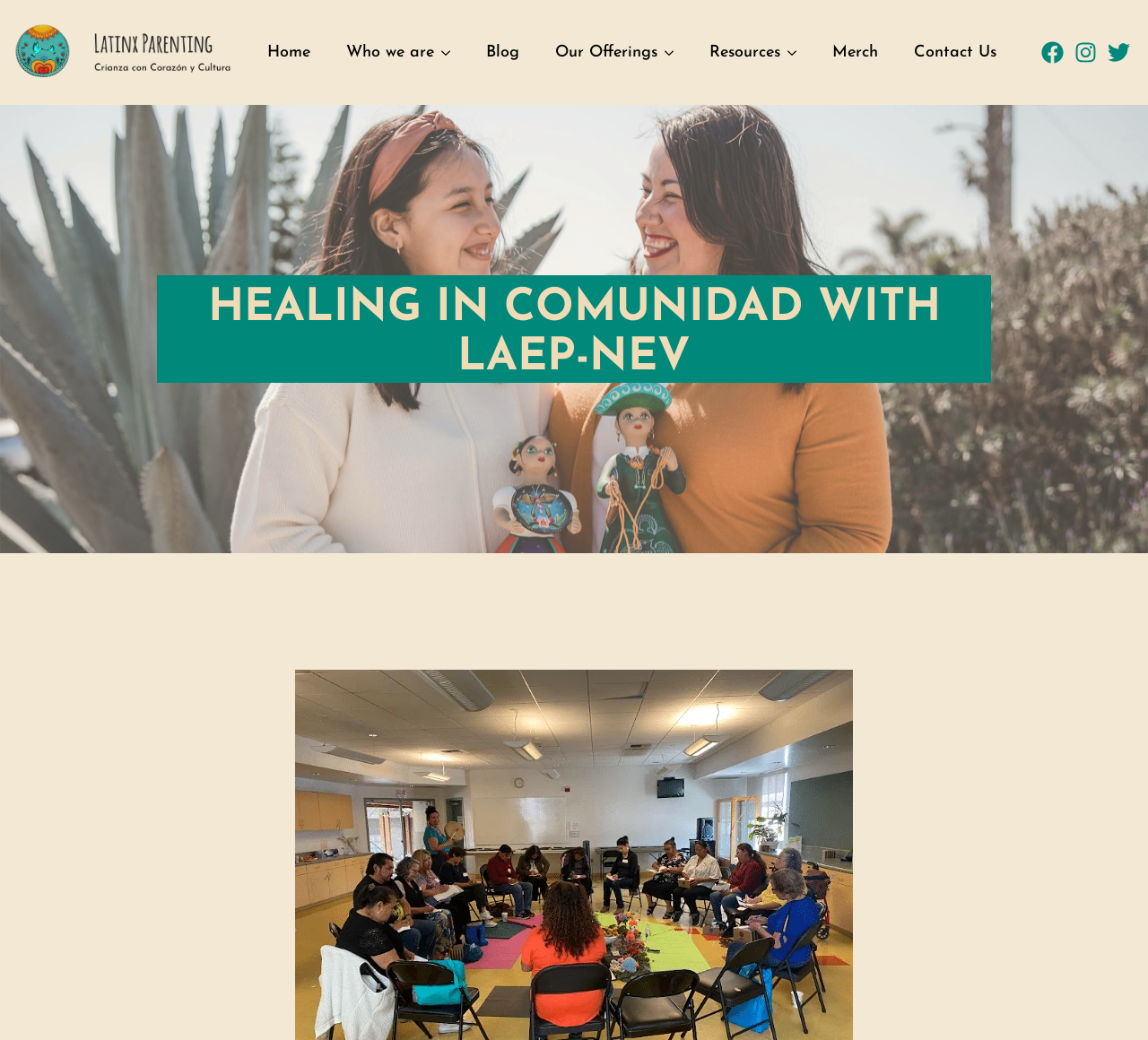Please find the bounding box coordinates of the element that must be clicked to perform the given instruction: "Click the Home link". The coordinates should be four float numbers from 0 to 1, i.e., [left, top, right, bottom].

[0.217, 0.026, 0.286, 0.076]